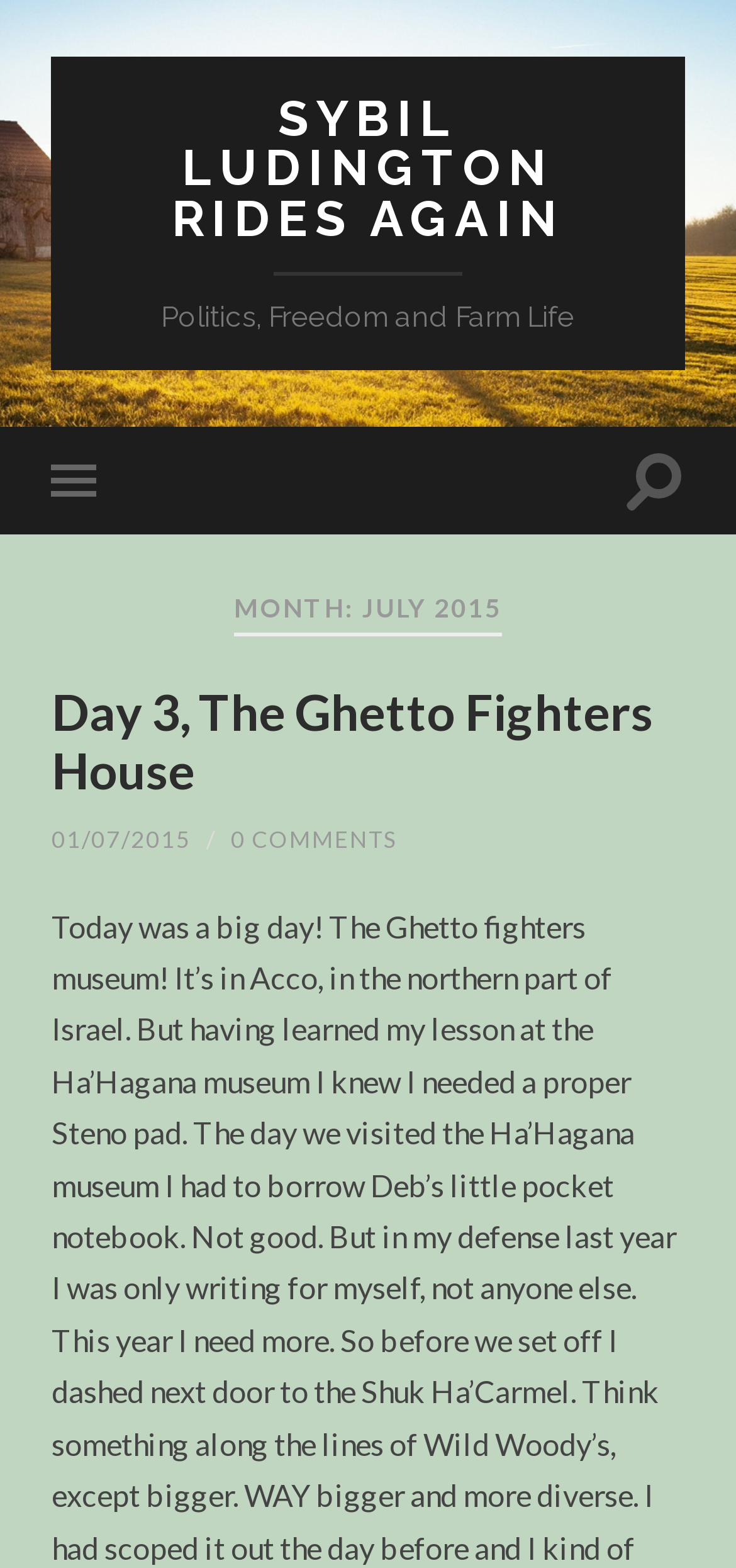What is the title of the third section?
Refer to the image and provide a one-word or short phrase answer.

Day 3, The Ghetto Fighters House